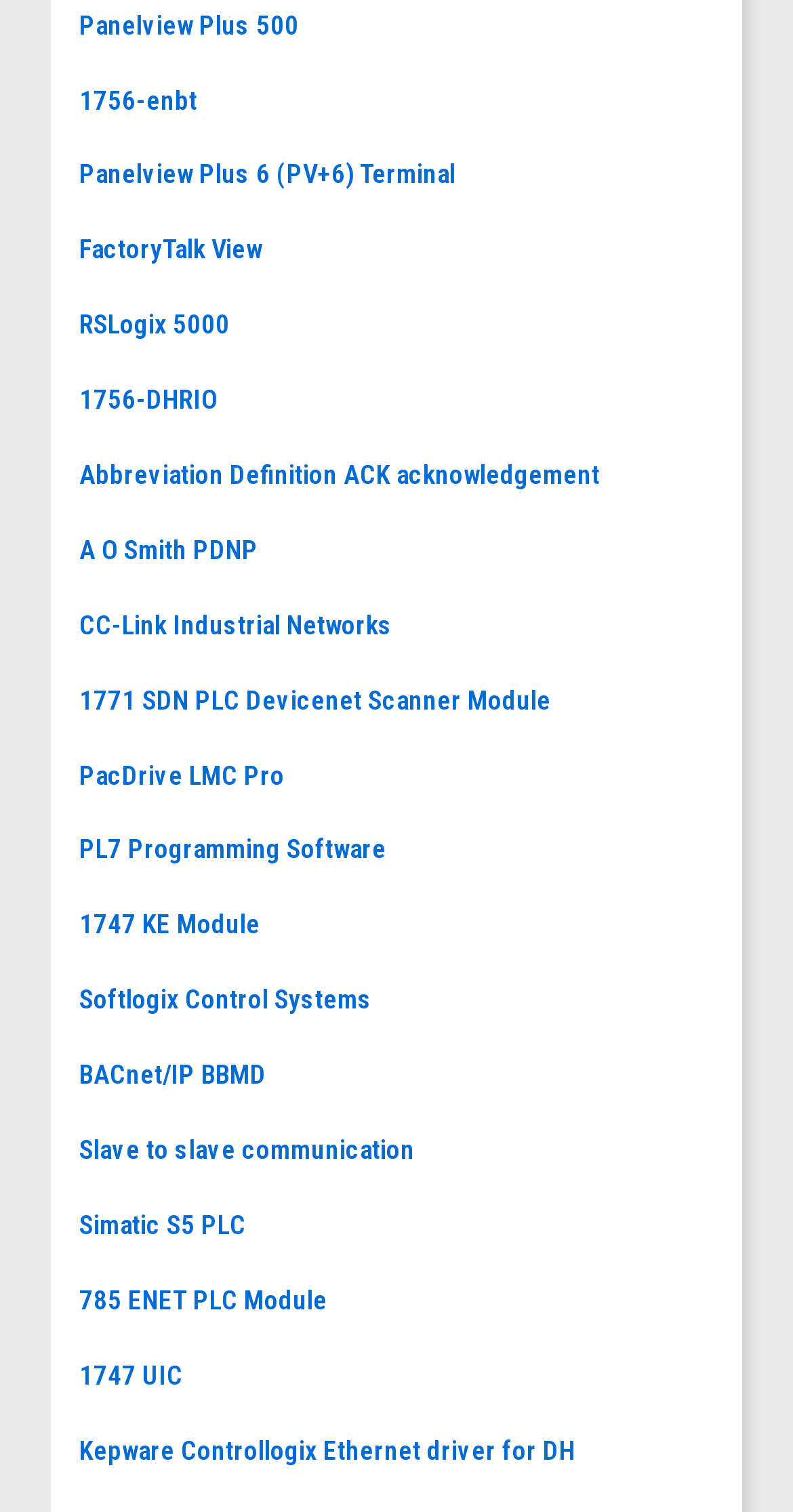Please identify the bounding box coordinates of the region to click in order to complete the given instruction: "View FactoryTalk View". The coordinates should be four float numbers between 0 and 1, i.e., [left, top, right, bottom].

[0.1, 0.155, 0.331, 0.175]